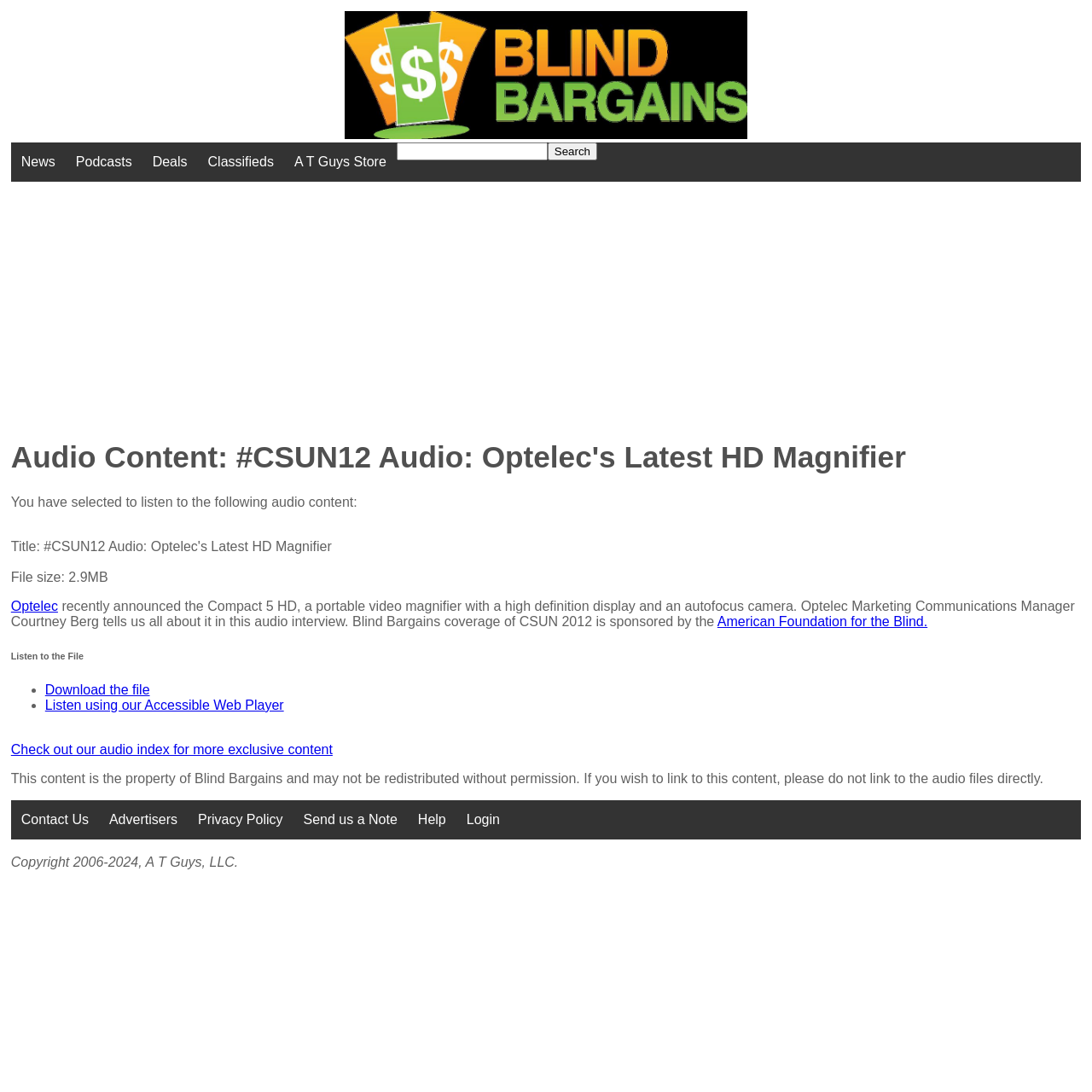Locate and extract the headline of this webpage.

Audio Content: #CSUN12 Audio: Optelec's Latest HD Magnifier